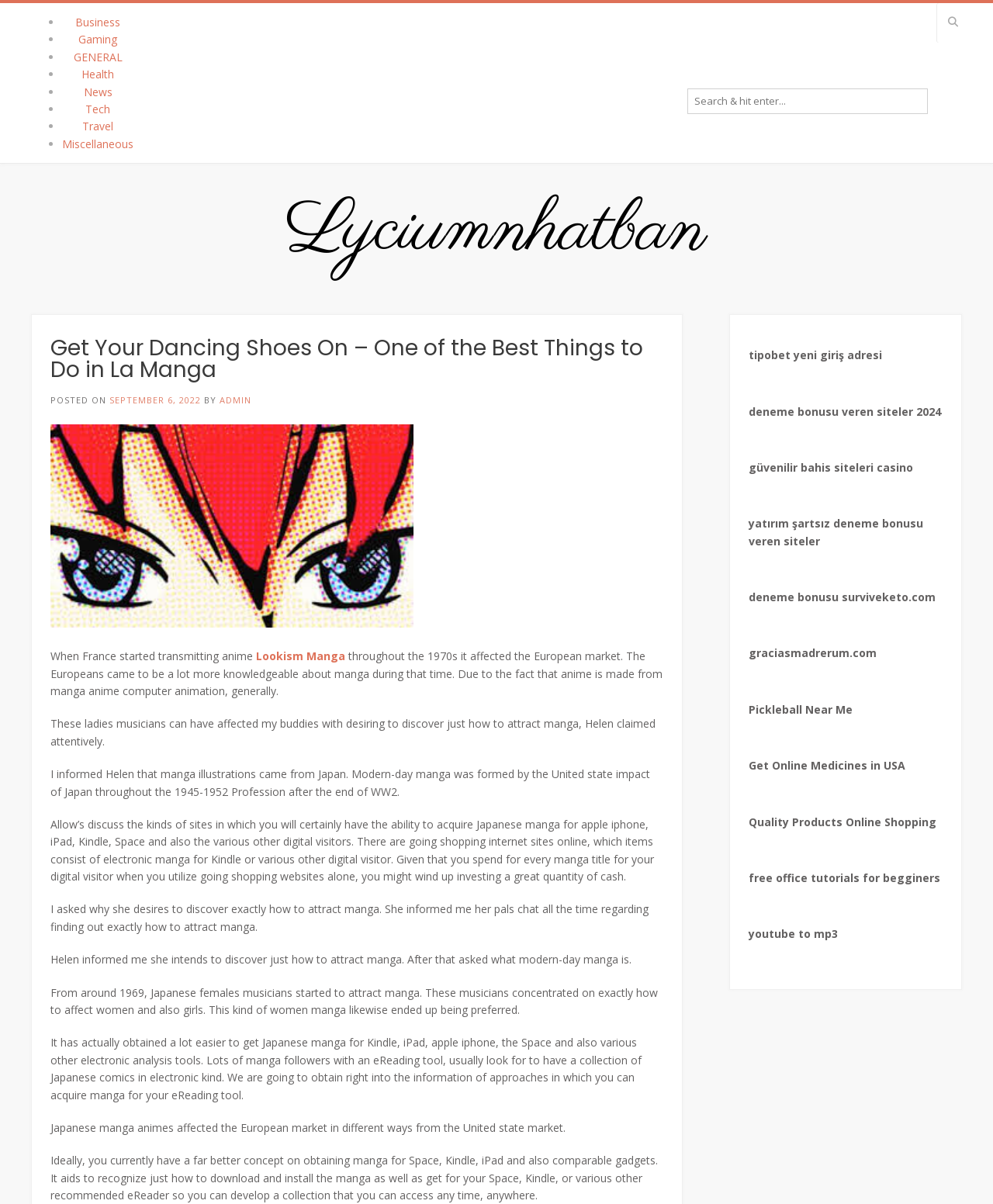Identify the bounding box coordinates of the element that should be clicked to fulfill this task: "Visit tipobet yeni giriş adresi". The coordinates should be provided as four float numbers between 0 and 1, i.e., [left, top, right, bottom].

[0.754, 0.289, 0.888, 0.301]